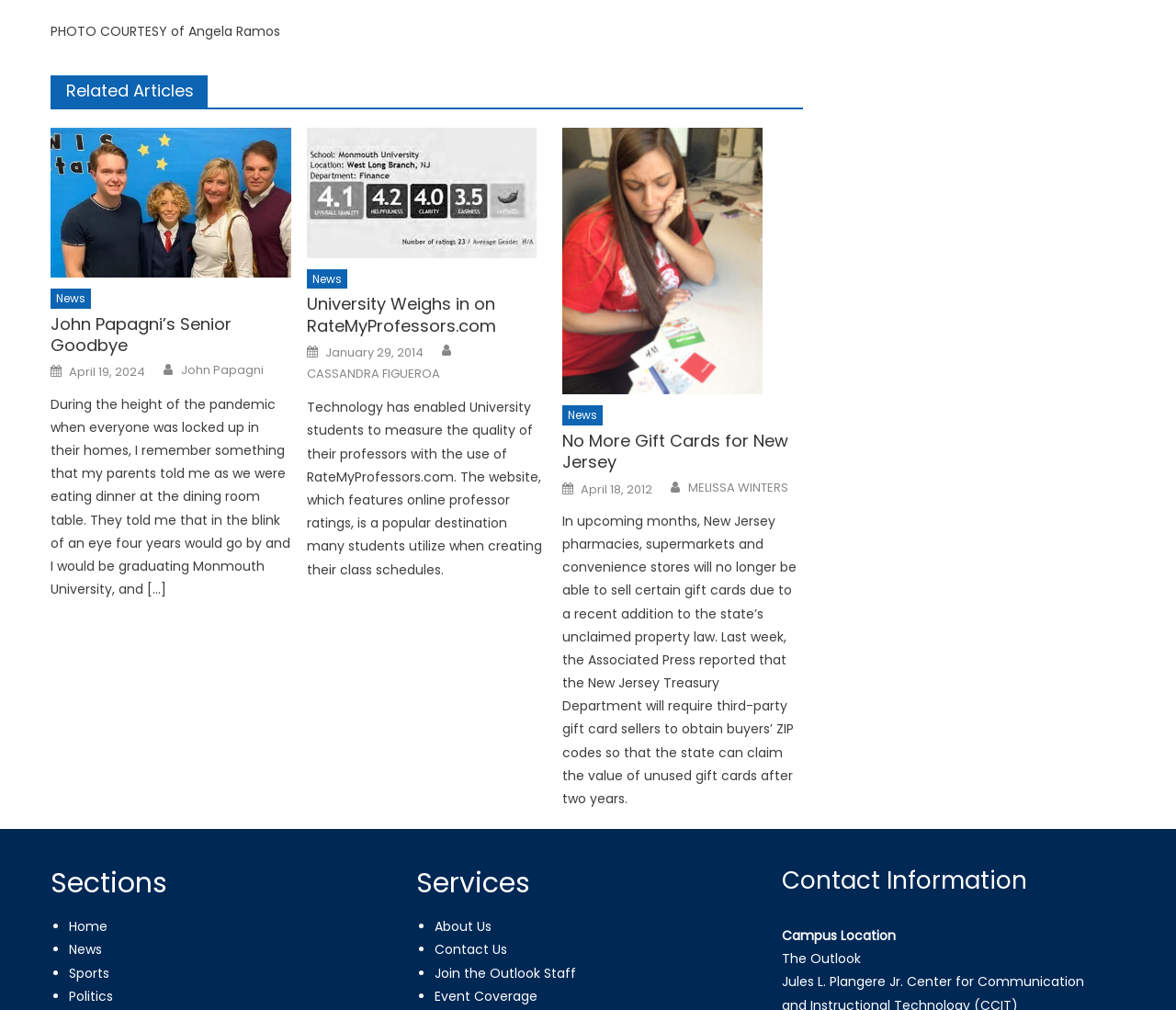Analyze the image and deliver a detailed answer to the question: How many sections are listed?

The number of sections can be determined by counting the number of link elements in the 'Sections' list, which is located at the bottom of the webpage. There are four such link elements, therefore there are four sections.